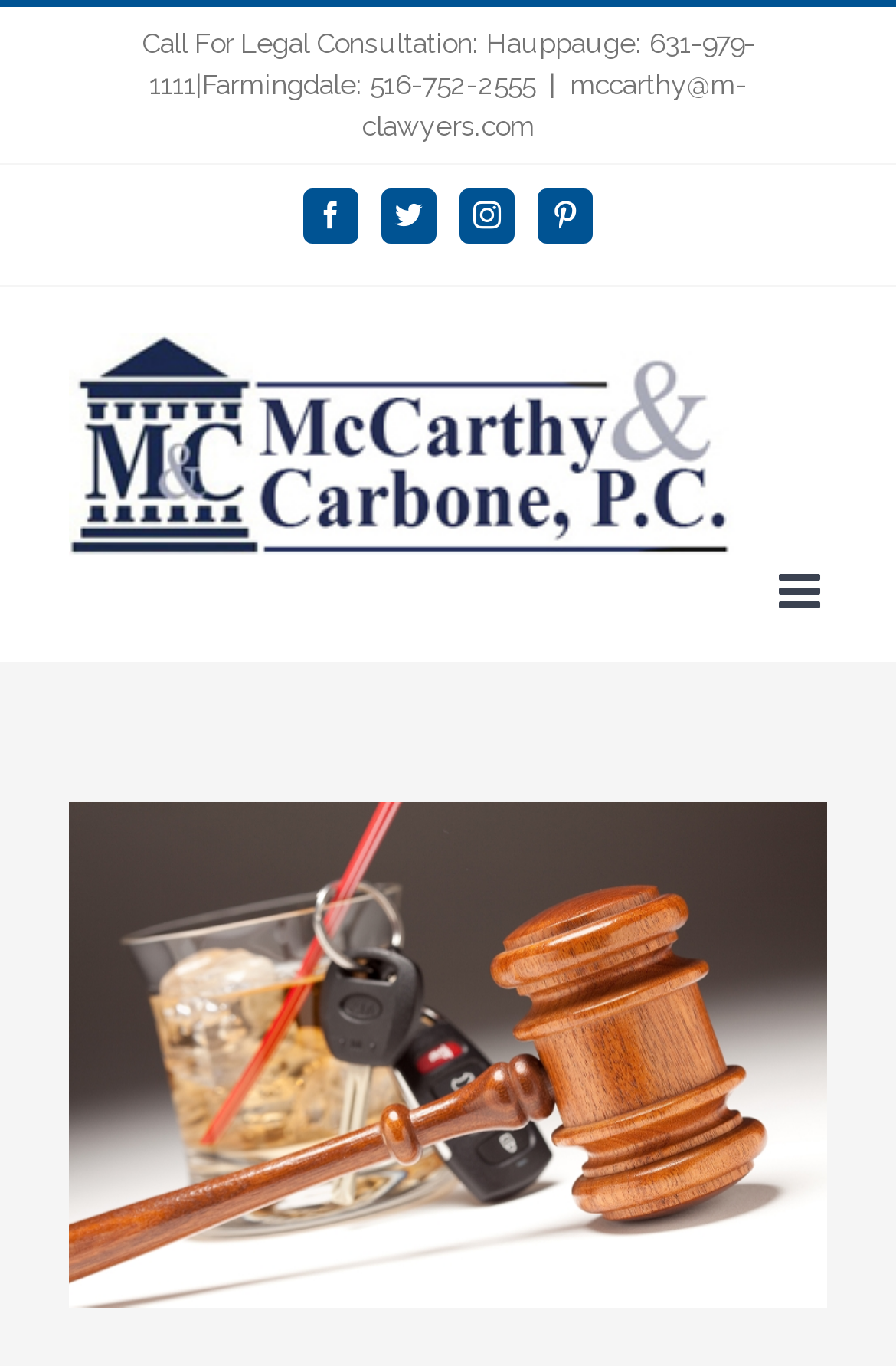What is the email address for McCarthy & Carbone?
Using the picture, provide a one-word or short phrase answer.

mccarthy@m-clawyers.com